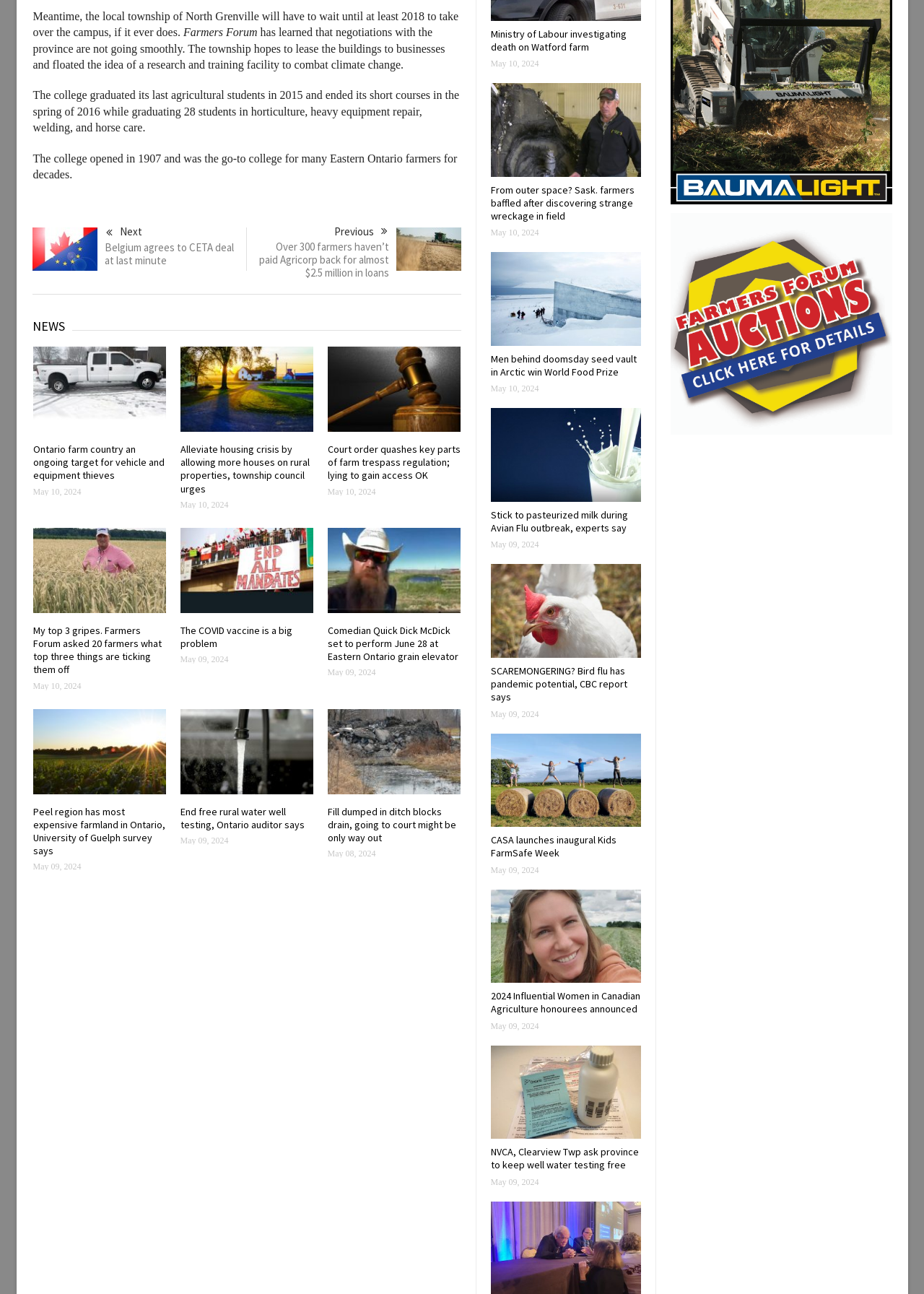Identify the bounding box coordinates of the HTML element based on this description: "aria-label="(opens in a new tab)"".

[0.531, 0.839, 0.693, 0.847]